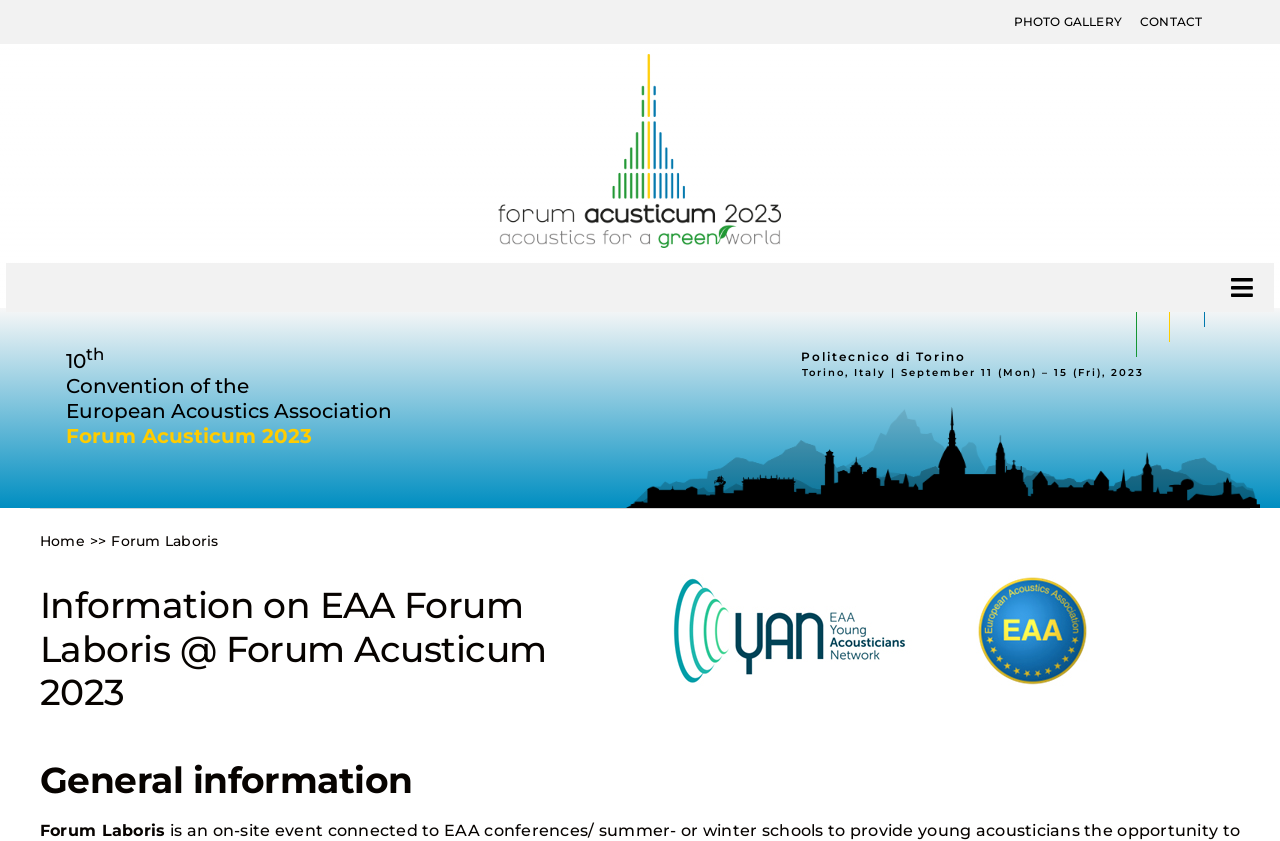What is the name of the university associated with the event?
Based on the screenshot, provide a one-word or short-phrase response.

Politecnico di Torino